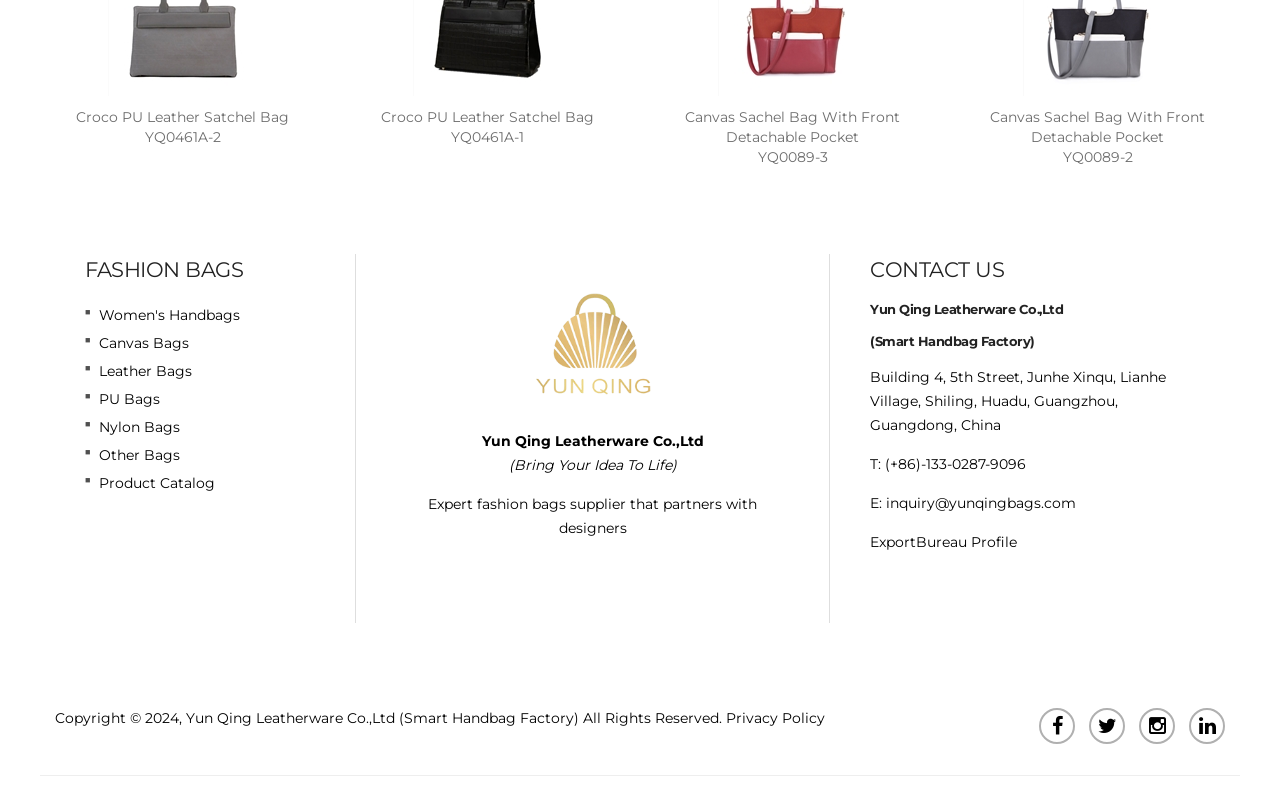What is the copyright year mentioned on the webpage?
Please use the image to deliver a detailed and complete answer.

I found a static text 'Copyright © 2024, Yun Qing Leatherware Co.,Ltd (Smart Handbag Factory) All Rights Reserved.' on the webpage. This suggests that the copyright year is 2024.